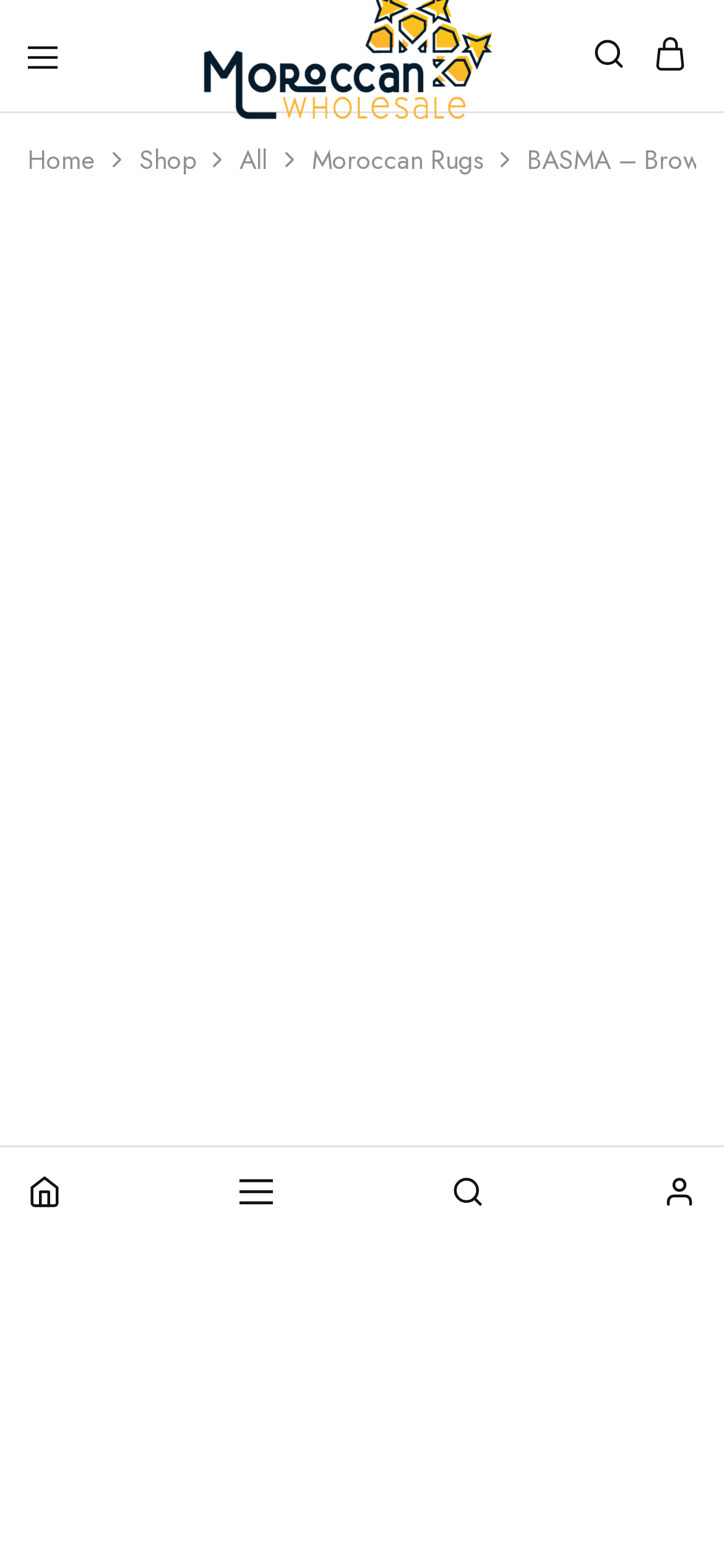Locate the primary heading on the webpage and return its text.

BASMA – Brown and Yellow Carpet – Mrirt Rug 7×9